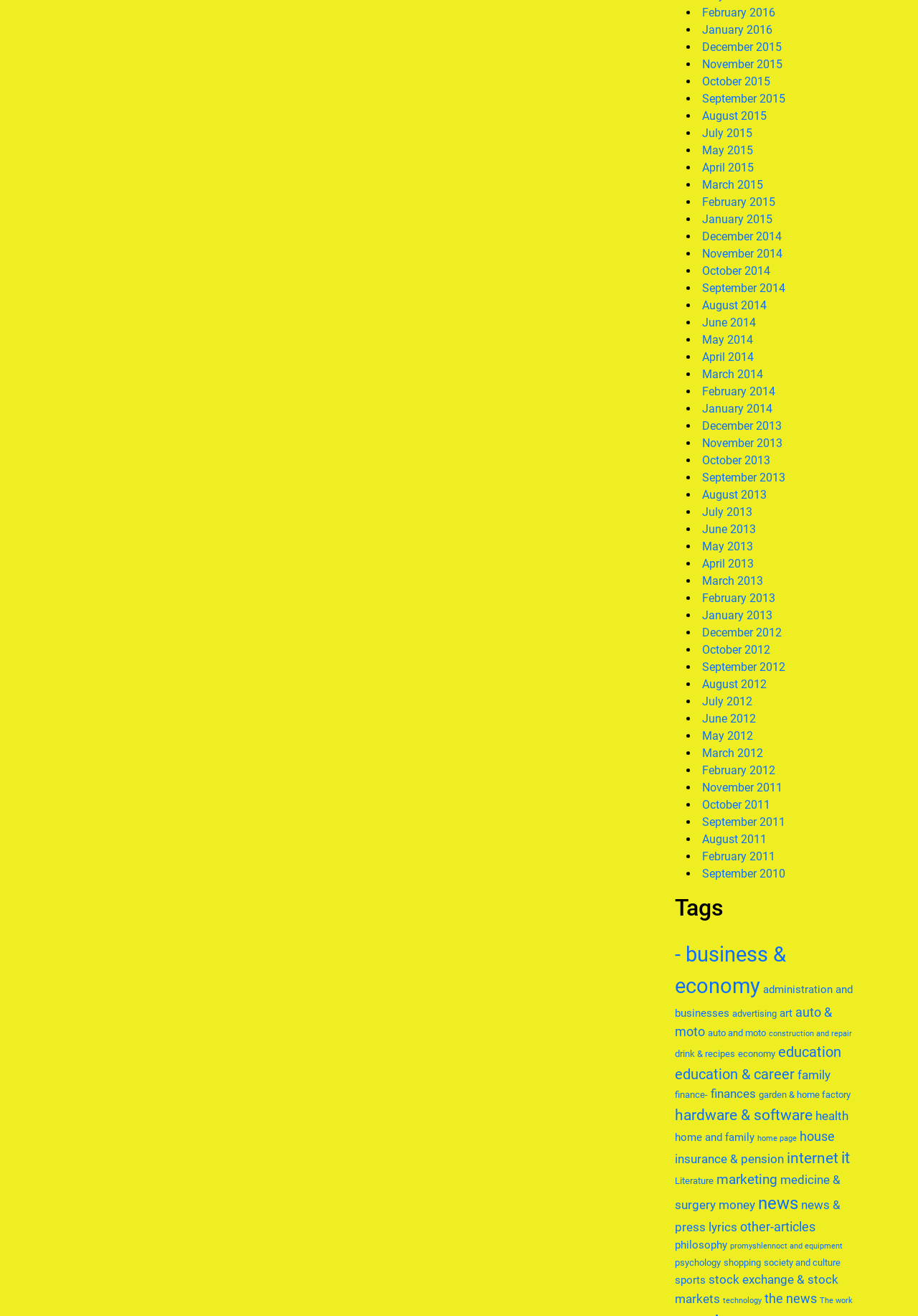Provide the bounding box coordinates of the area you need to click to execute the following instruction: "View January 2015".

[0.765, 0.162, 0.841, 0.172]